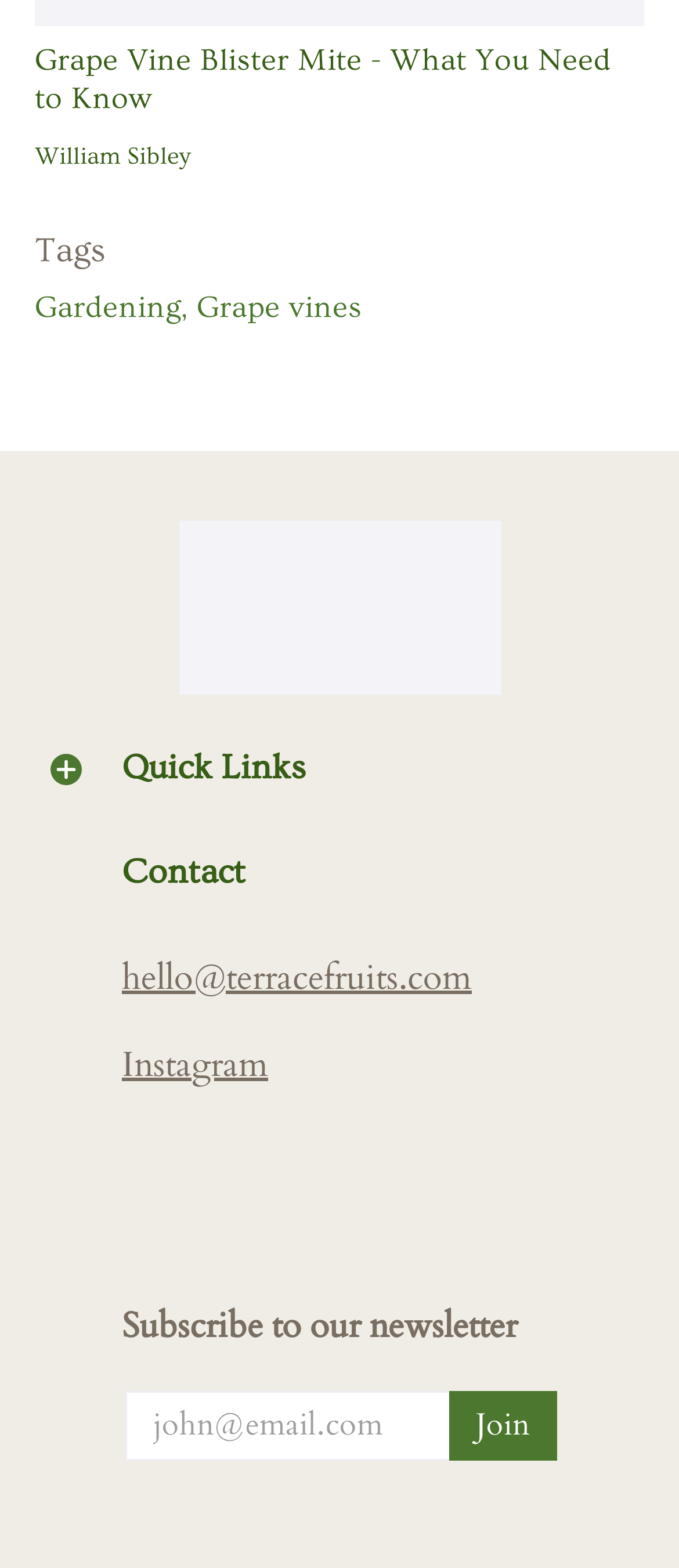Locate the UI element that matches the description aria-label="Open" title="Open" in the webpage screenshot. Return the bounding box coordinates in the format (top-left x, top-left y, bottom-right x, bottom-right y), with values ranging from 0 to 1.

[0.074, 0.476, 0.12, 0.504]